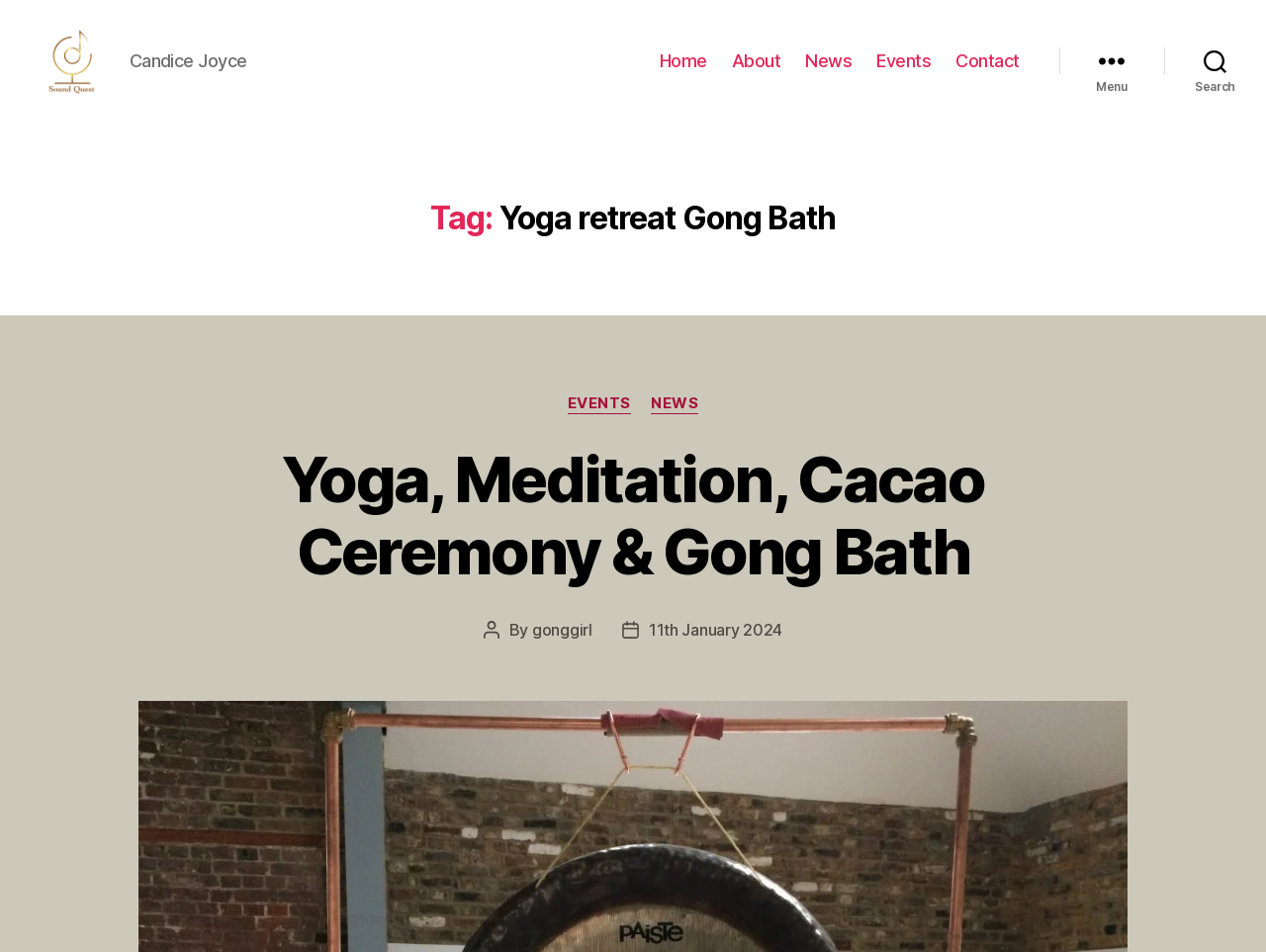Pinpoint the bounding box coordinates of the element to be clicked to execute the instruction: "View the EVENTS category".

[0.448, 0.439, 0.498, 0.459]